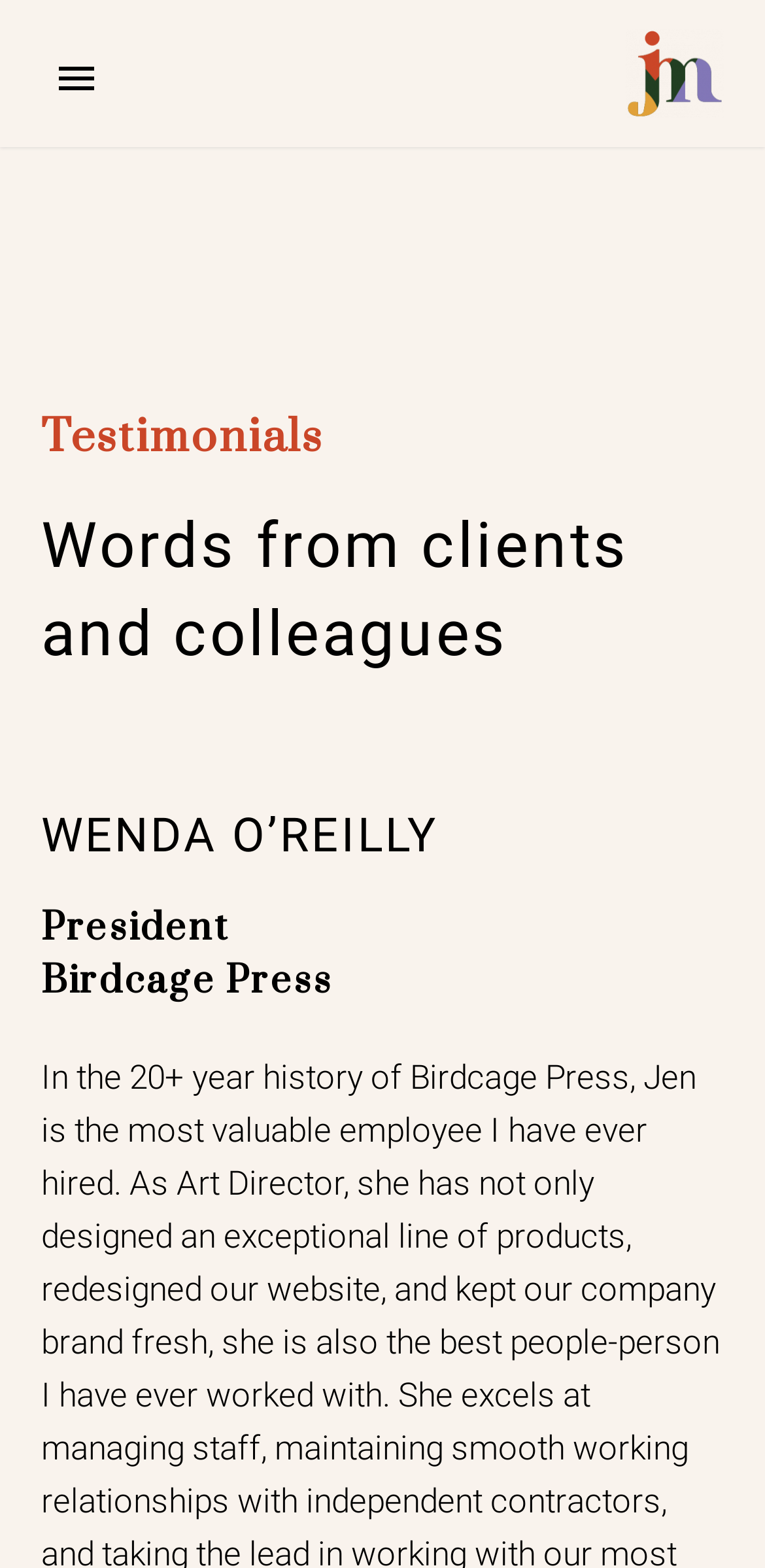Provide a single word or phrase answer to the question: 
What is the name of the person in the image?

Jen Minto